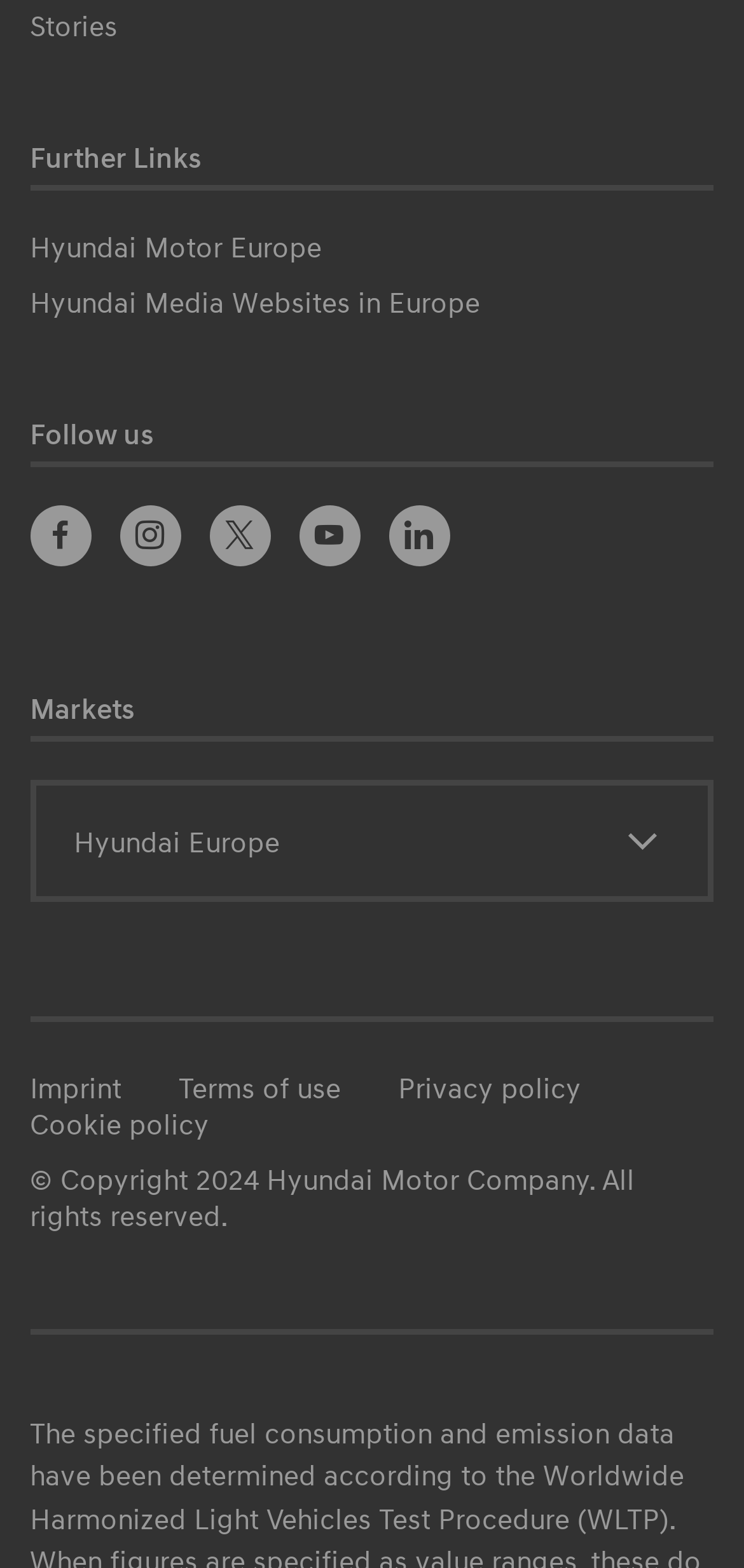Find the bounding box coordinates for the HTML element described as: "Privacy policy". The coordinates should consist of four float values between 0 and 1, i.e., [left, top, right, bottom].

[0.535, 0.681, 0.781, 0.703]